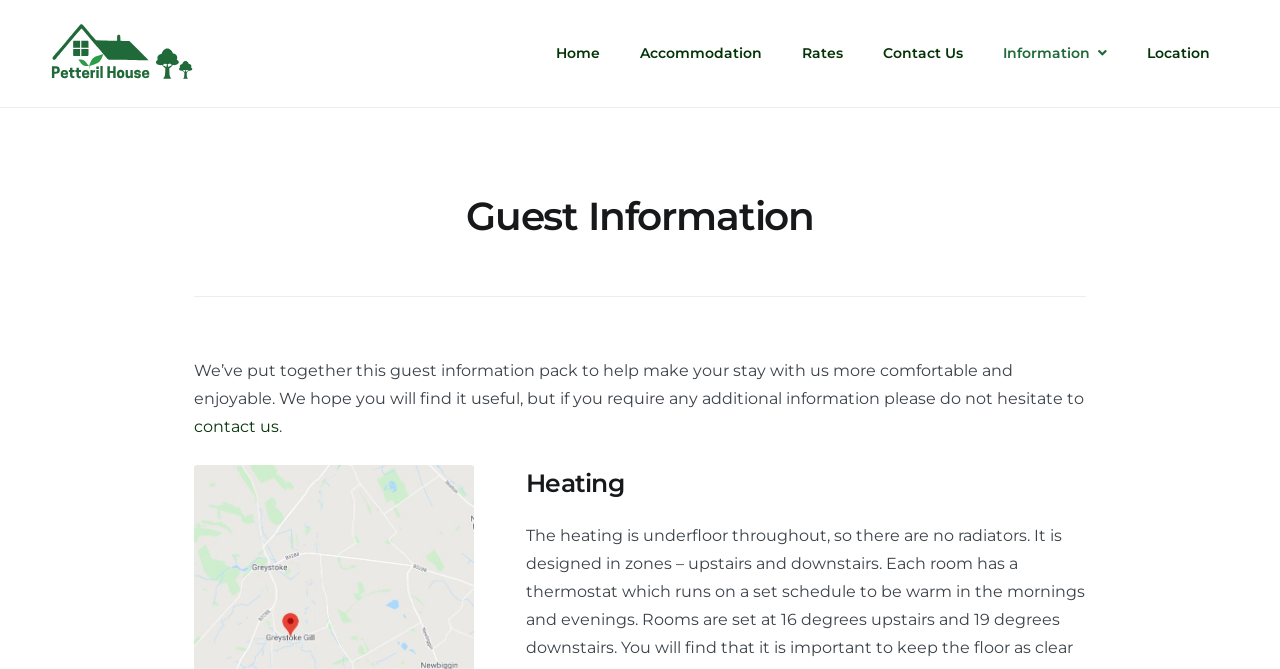Could you determine the bounding box coordinates of the clickable element to complete the instruction: "Click the 'Learn more' link"? Provide the coordinates as four float numbers between 0 and 1, i.e., [left, top, right, bottom].

None